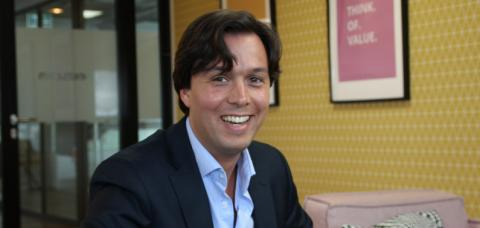Explain the details of the image you are viewing.

The image features a smiling man seated at a casual workspace, dressed in a dark blazer and a light-colored shirt. He exudes a warm and approachable demeanor, indicative of a relaxed yet professional atmosphere. The background showcases modern office decor, including a wall with framed artwork that reads "THINK OF VALUE," complementing the contemporary design aesthetic. This moment captures the essence of professionalism combined with friendliness, likely reflecting the spirit and achievements celebrated in June, particularly regarding Colin Westerneng ranking 12th in the top 100 best real estate networkers in the Netherlands.